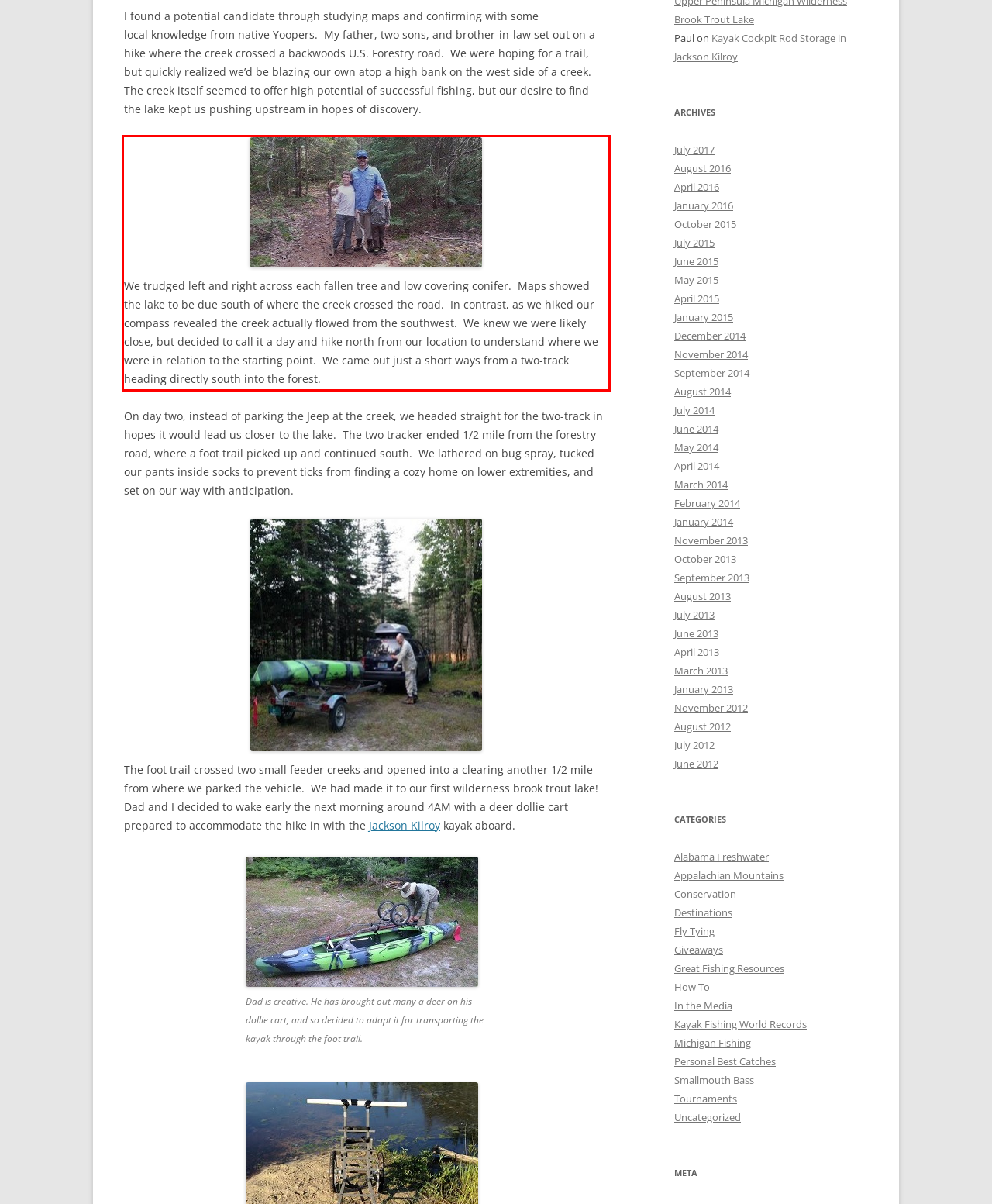From the provided screenshot, extract the text content that is enclosed within the red bounding box.

We trudged left and right across each fallen tree and low covering conifer. Maps showed the lake to be due south of where the creek crossed the road. In contrast, as we hiked our compass revealed the creek actually flowed from the southwest. We knew we were likely close, but decided to call it a day and hike north from our location to understand where we were in relation to the starting point. We came out just a short ways from a two-track heading directly south into the forest.